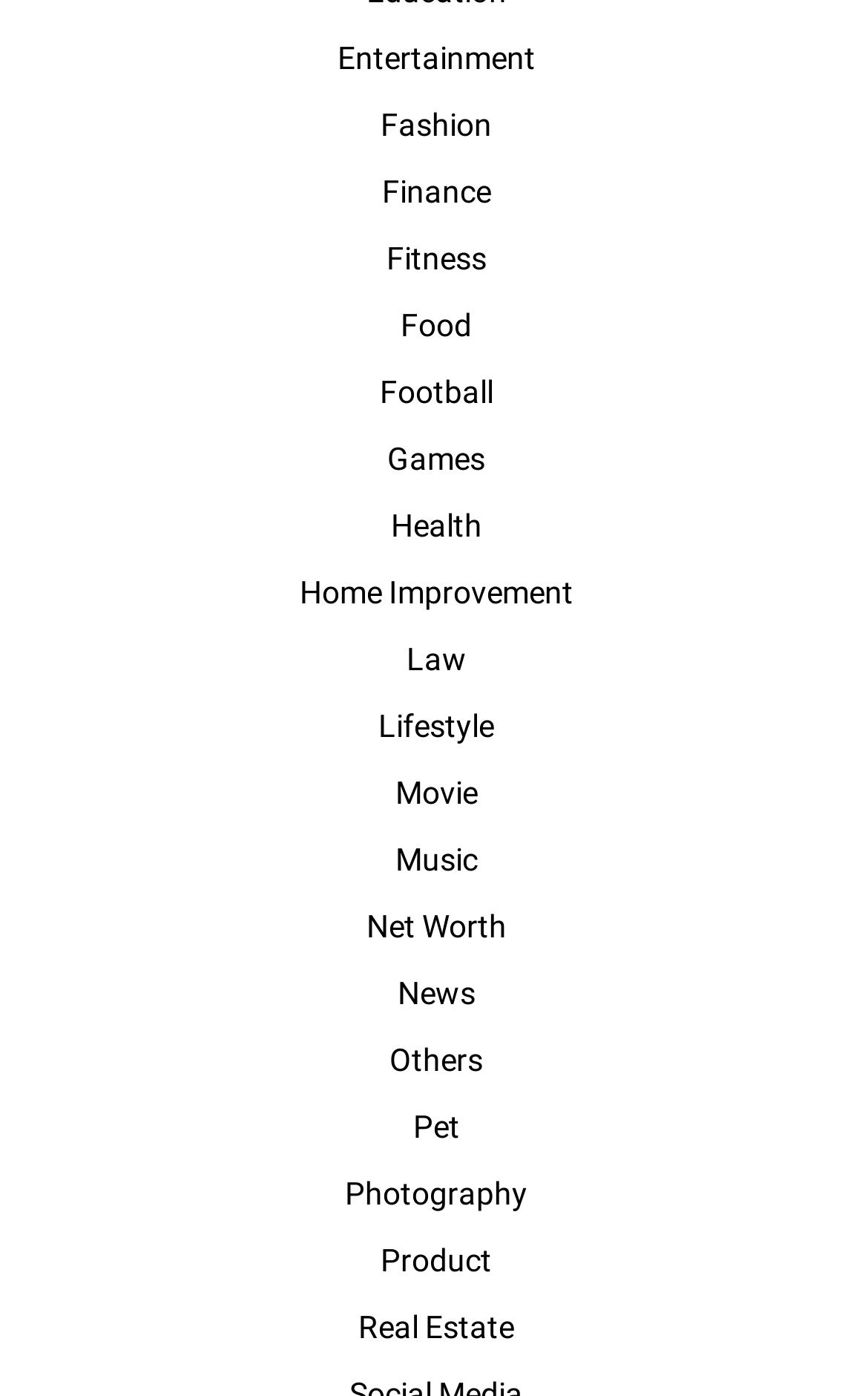Is there a category for Technology?
Based on the visual, give a brief answer using one word or a short phrase.

No